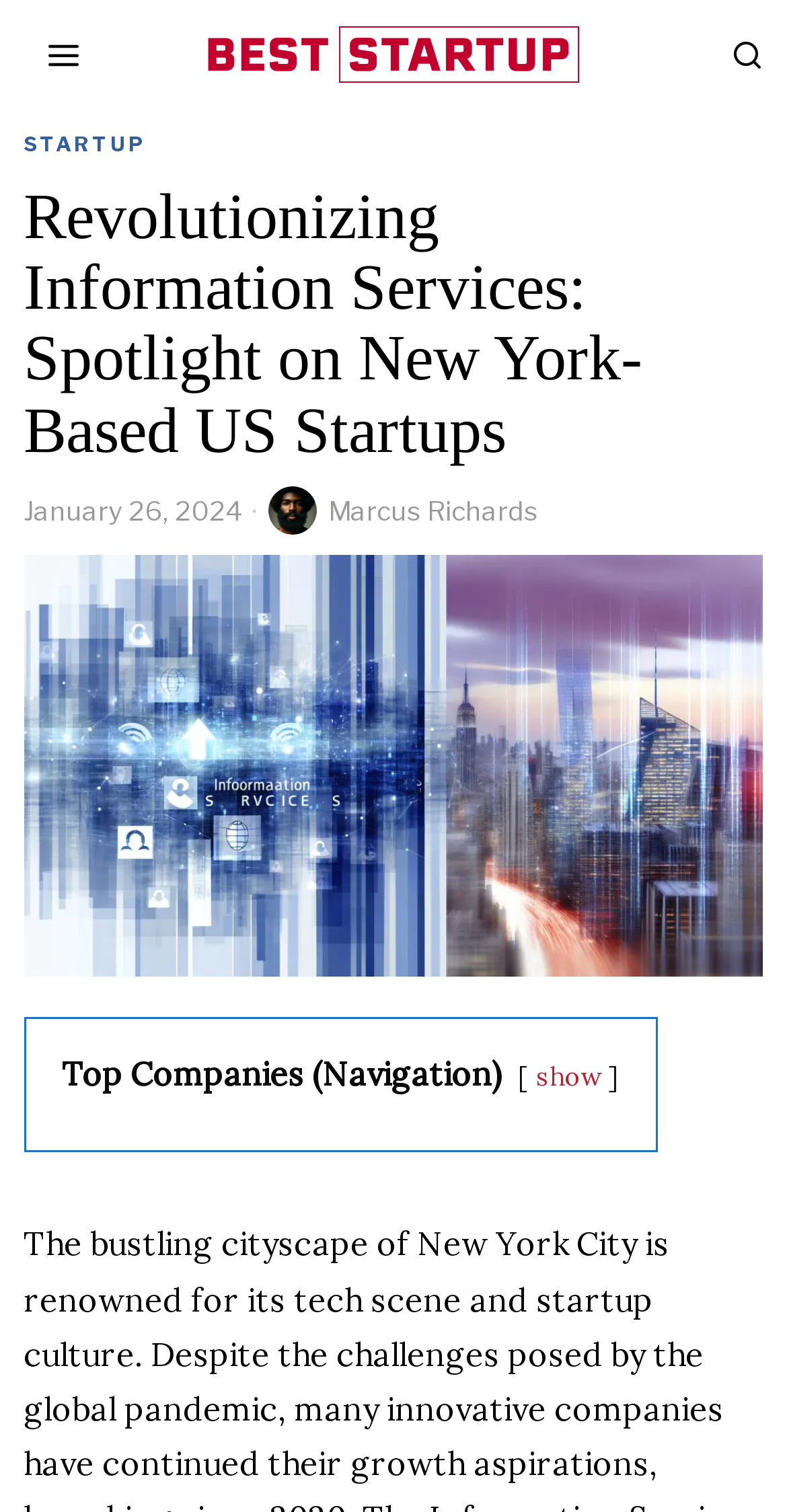Identify the bounding box coordinates for the UI element described as: "Marcus Richards". The coordinates should be provided as four floats between 0 and 1: [left, top, right, bottom].

[0.34, 0.321, 0.684, 0.353]